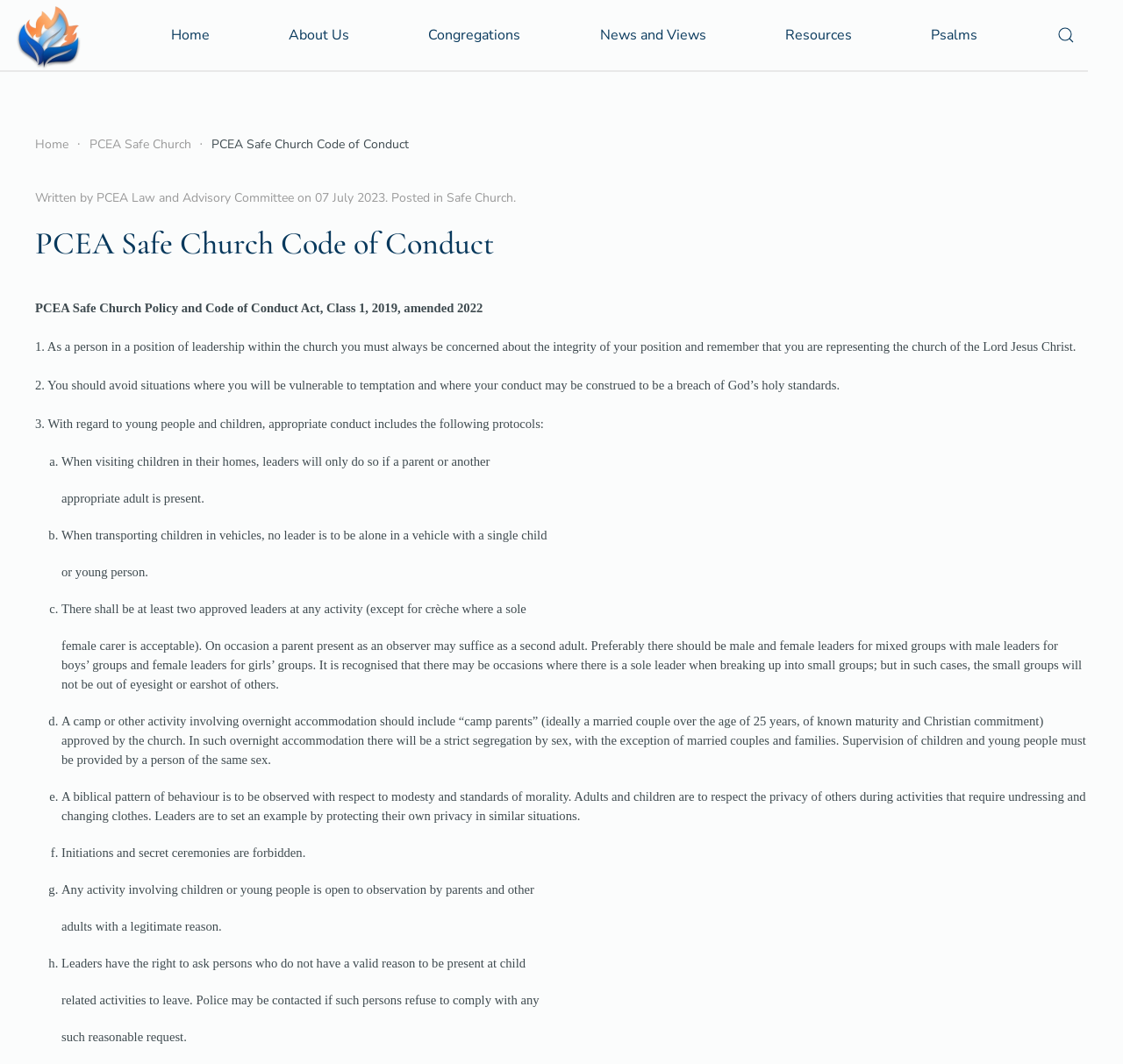Locate the bounding box coordinates of the area that needs to be clicked to fulfill the following instruction: "View the 'About Us' page". The coordinates should be in the format of four float numbers between 0 and 1, namely [left, top, right, bottom].

[0.257, 0.008, 0.311, 0.058]